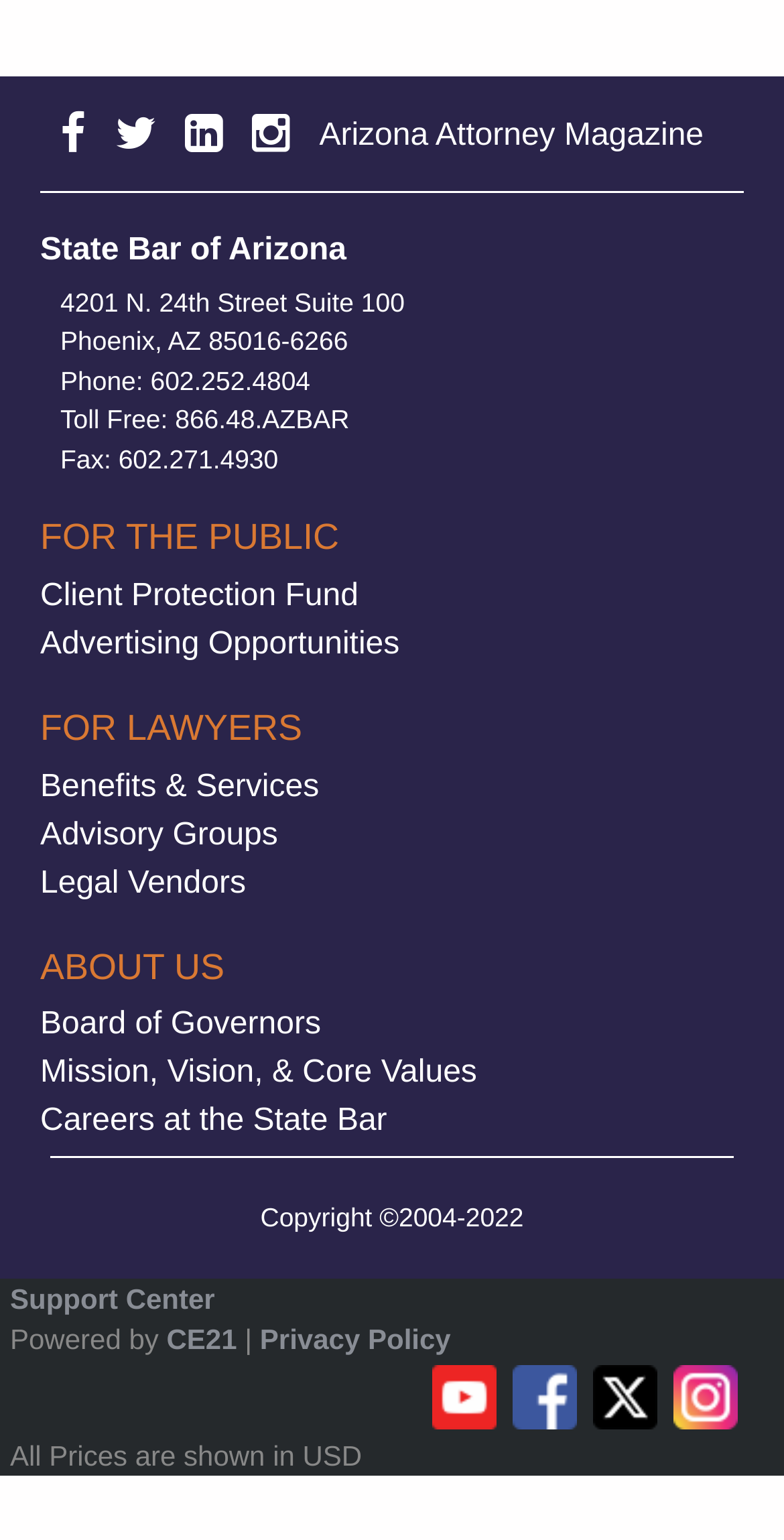Identify the bounding box coordinates of the clickable region required to complete the instruction: "Click the Arizona Attorney Magazine link". The coordinates should be given as four float numbers within the range of 0 and 1, i.e., [left, top, right, bottom].

[0.407, 0.064, 0.923, 0.104]